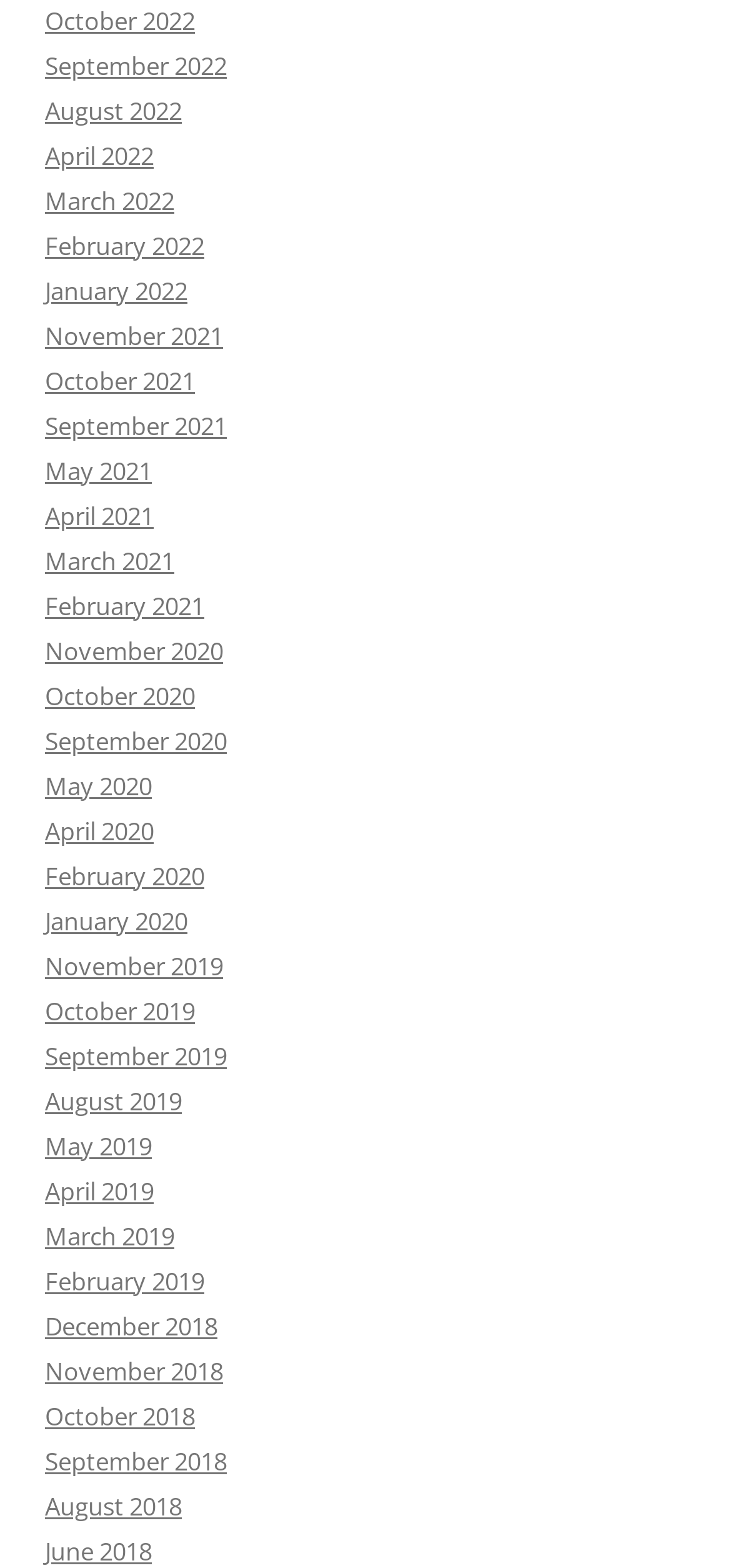Please find the bounding box coordinates of the element that you should click to achieve the following instruction: "View October 2022". The coordinates should be presented as four float numbers between 0 and 1: [left, top, right, bottom].

[0.062, 0.002, 0.267, 0.023]